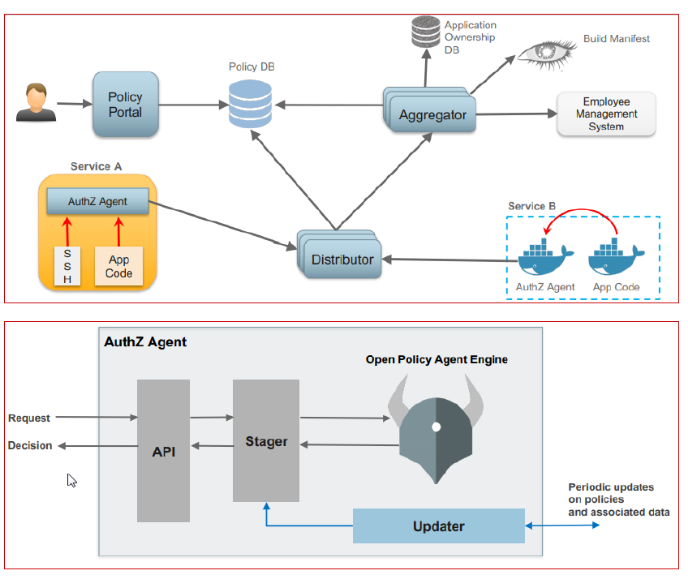Please provide a comprehensive answer to the question based on the screenshot: What is the function of the AuthZ Agent?

The AuthZ Agent is positioned to manage application authorization processes, receiving requests, processing them through an API and a Stager component, and interacting with the Open Policy Agent Engine for decision-making, ultimately ensuring that access control is properly managed.